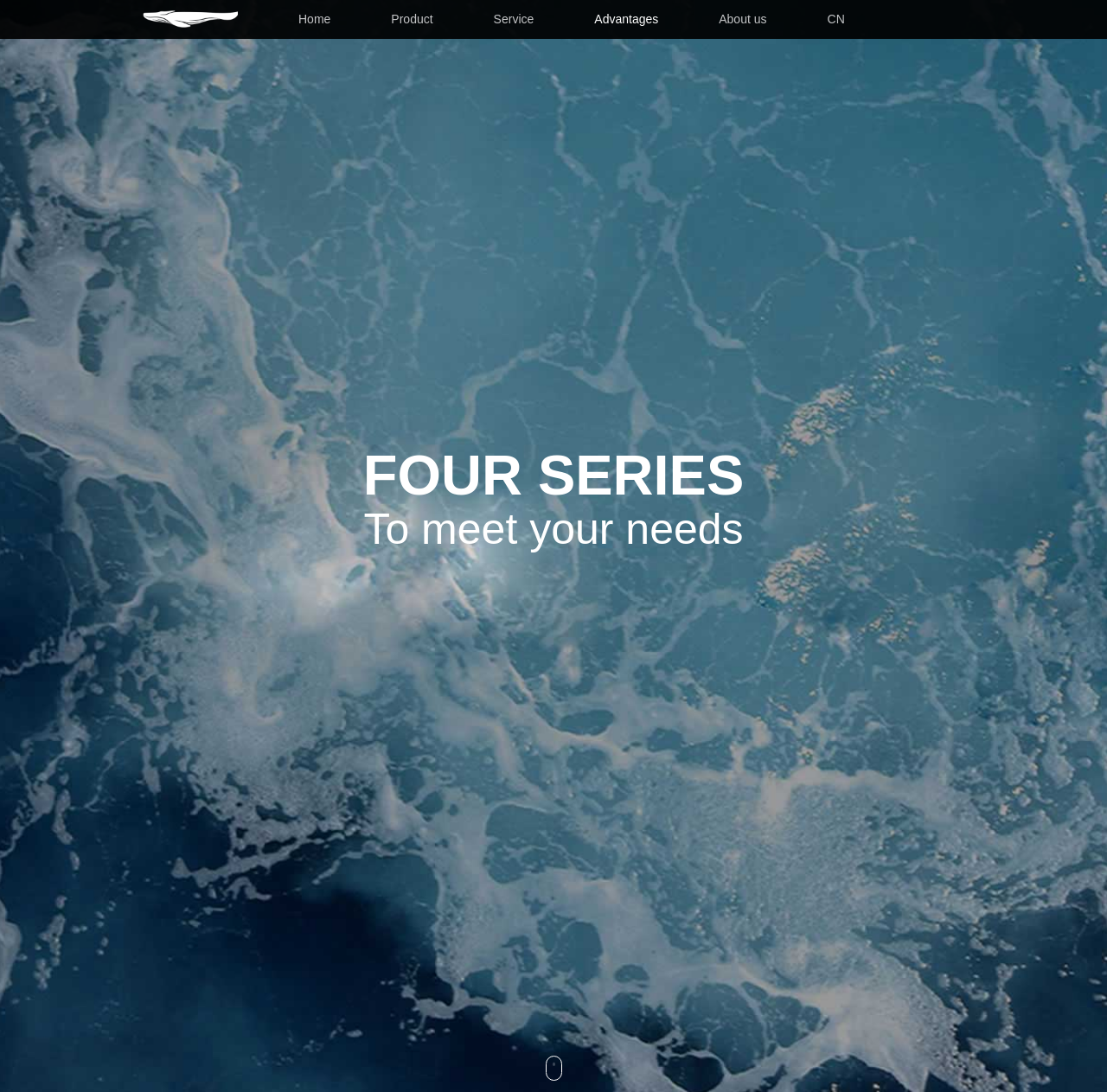Given the element description "CN", identify the bounding box of the corresponding UI element.

[0.747, 0.0, 0.763, 0.036]